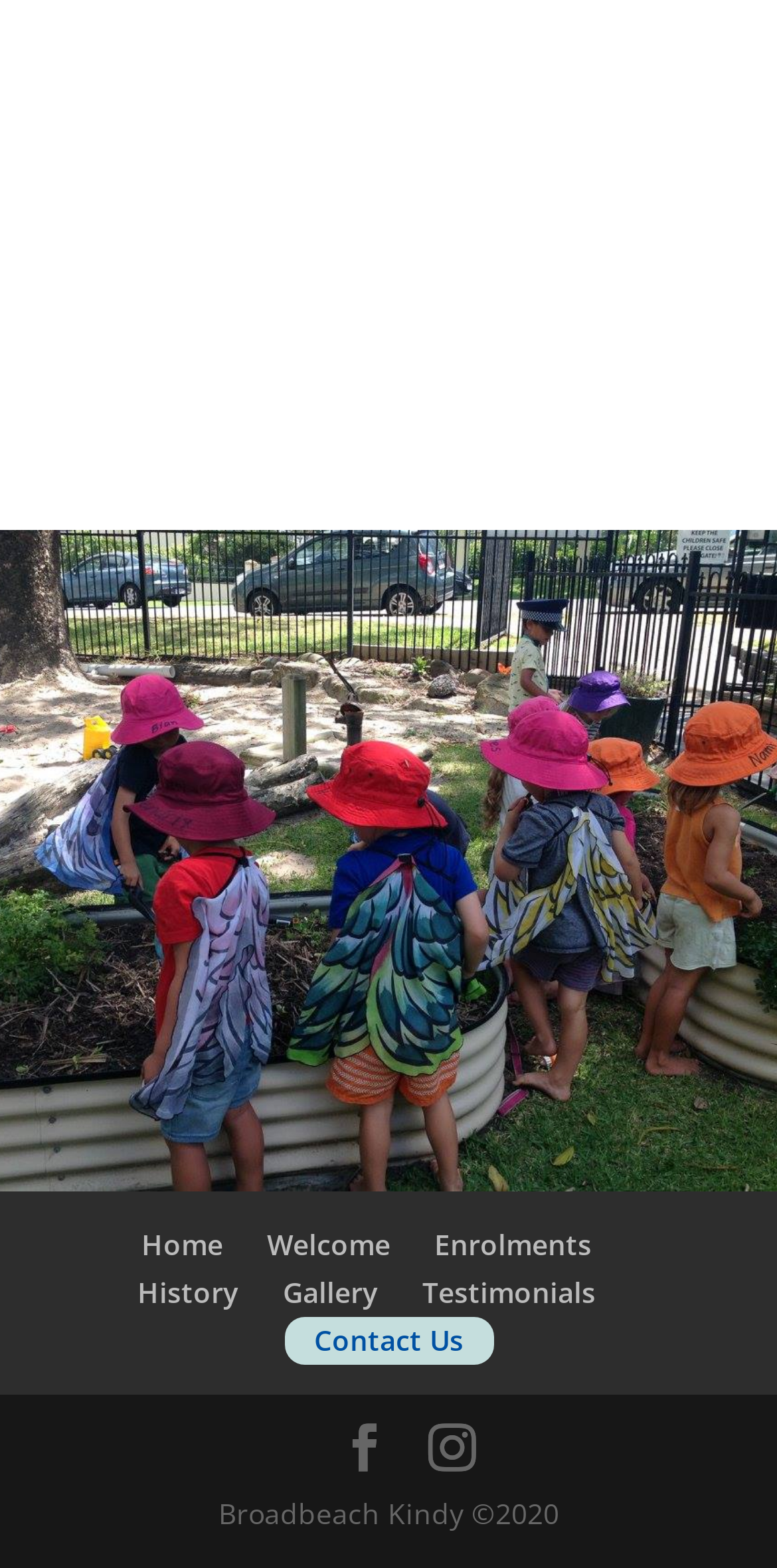Provide a one-word or brief phrase answer to the question:
What is the last link in the bottom navigation bar?

Contact Us